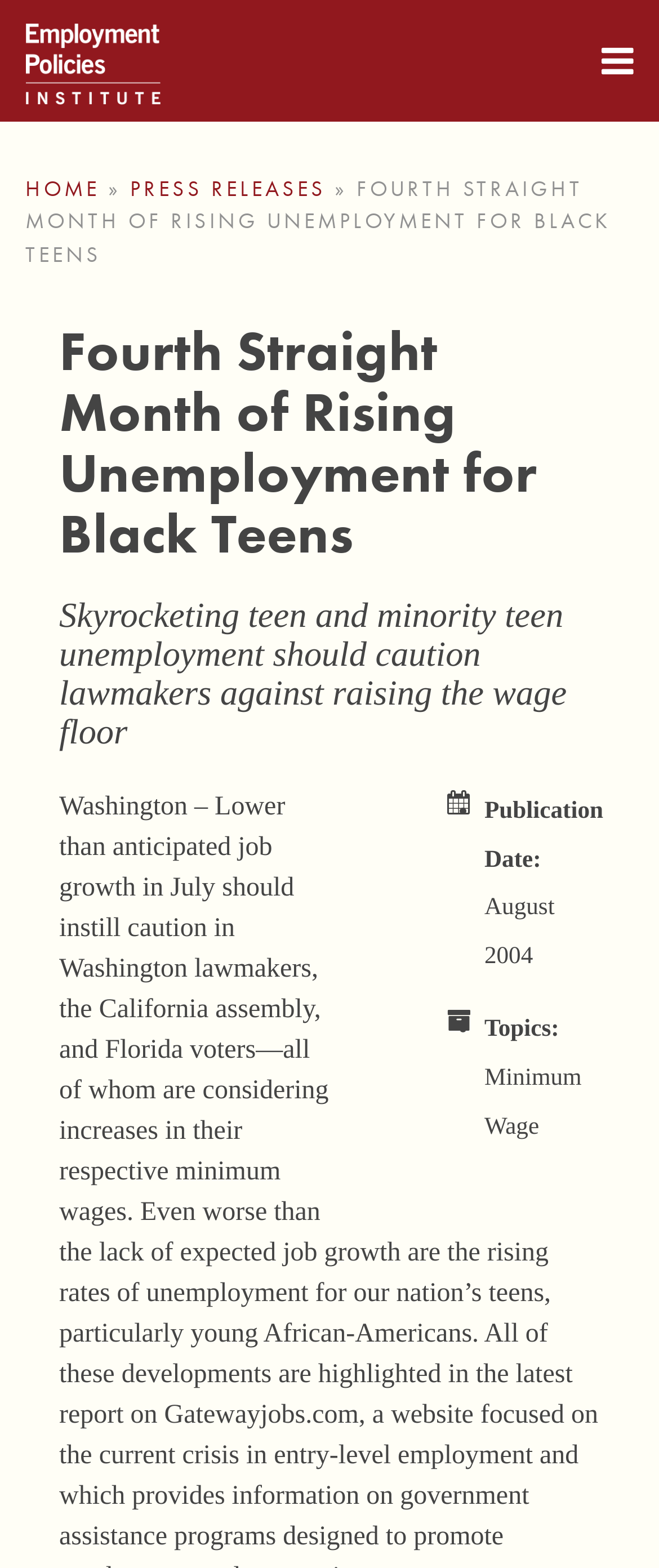What is the topic of the article?
Use the image to give a comprehensive and detailed response to the question.

The topic of the article can be found at the bottom of the webpage, where it is listed as 'Topics:' and 'Minimum Wage' is one of the topics mentioned.